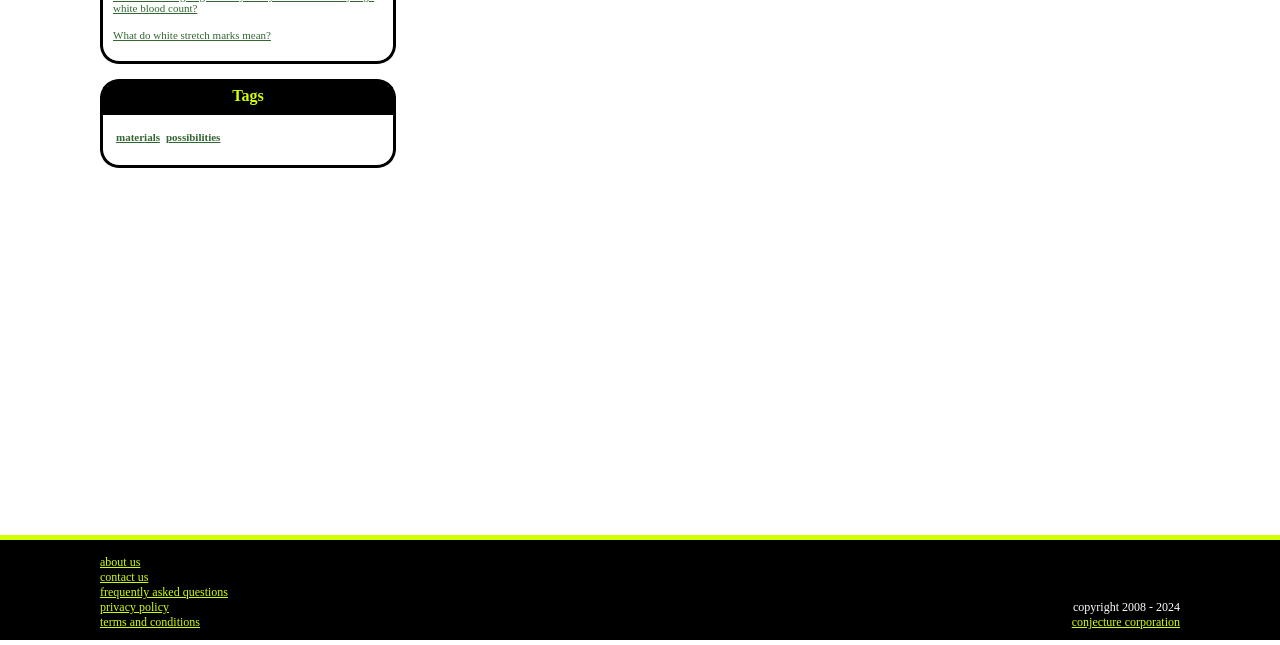Identify the bounding box for the described UI element: "Show Information Hide Information".

None